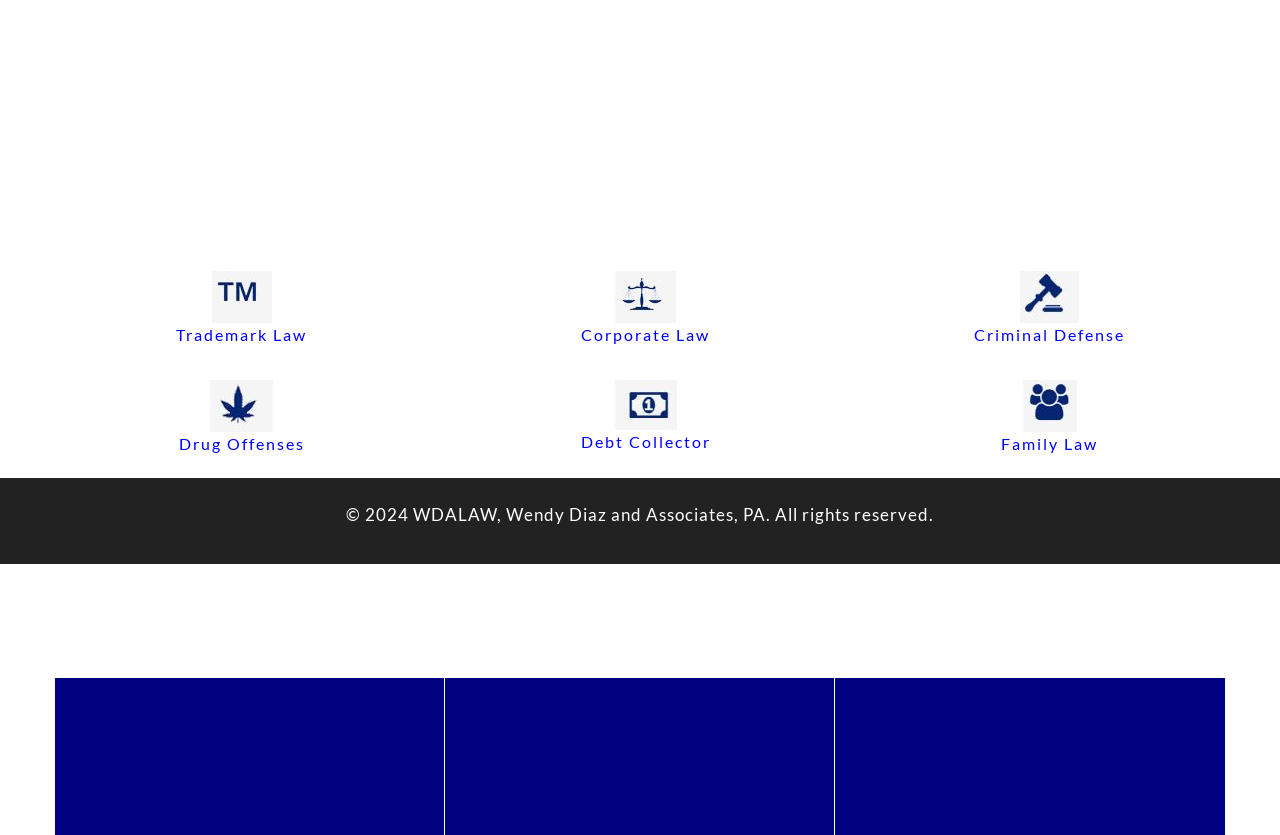Locate the bounding box coordinates of the clickable region to complete the following instruction: "Click the 'Services' button."

None